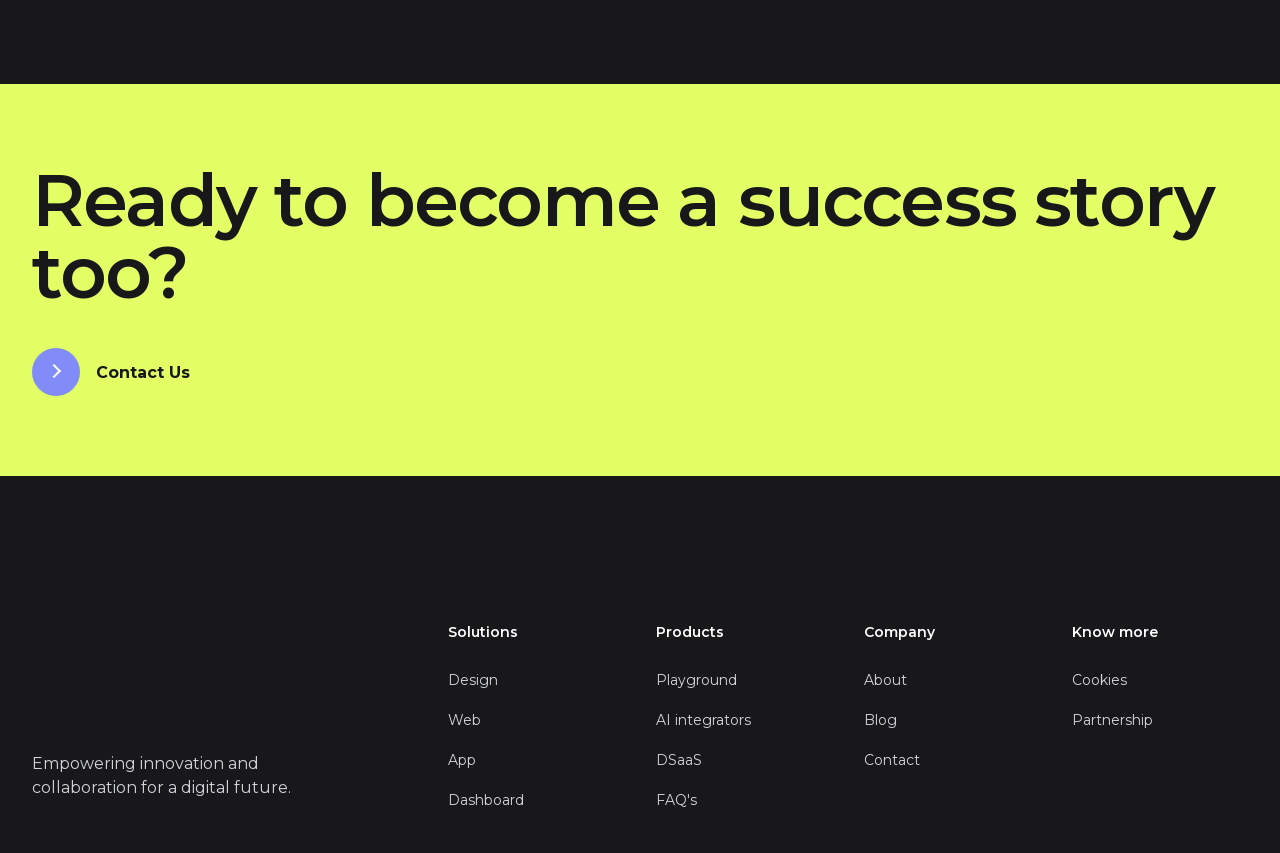Show the bounding box coordinates of the region that should be clicked to follow the instruction: "Click on PROPERTY MANAGEMENT COMPANY link."

None